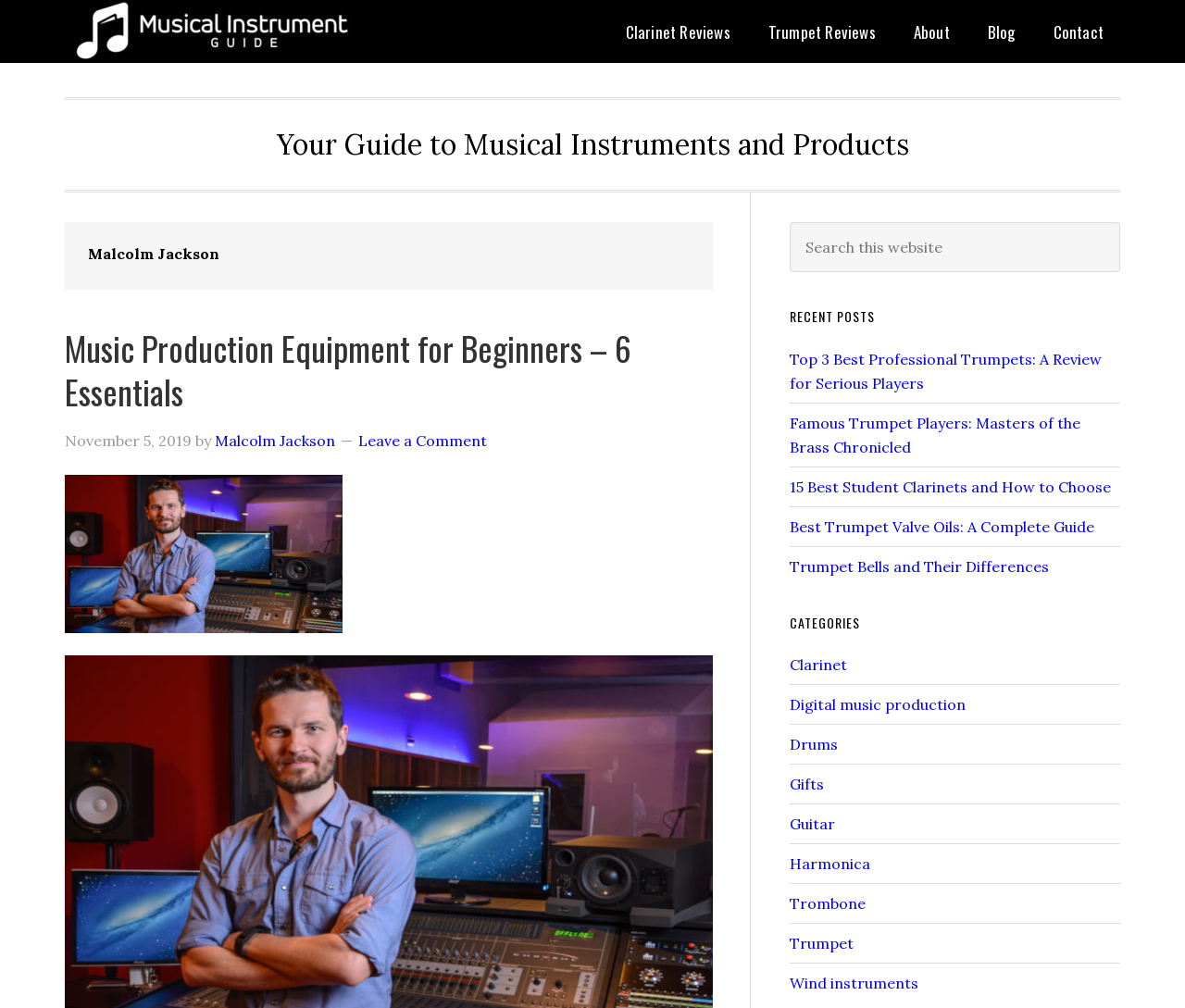Please predict the bounding box coordinates (top-left x, top-left y, bottom-right x, bottom-right y) for the UI element in the screenshot that fits the description: Wind instruments

[0.666, 0.966, 0.775, 0.985]